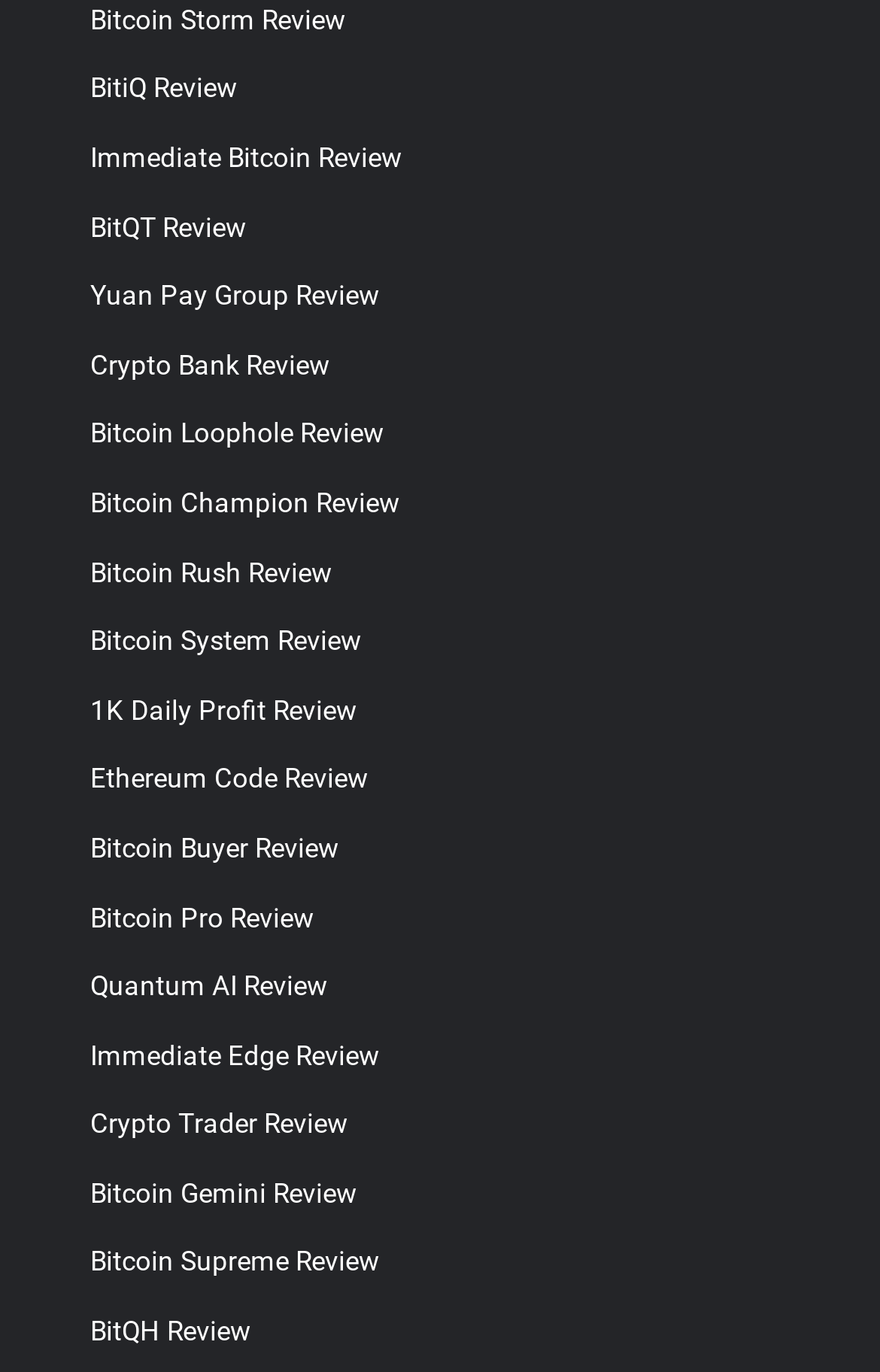Find and indicate the bounding box coordinates of the region you should select to follow the given instruction: "Explore Bitcoin Supreme Review".

[0.103, 0.909, 0.431, 0.932]